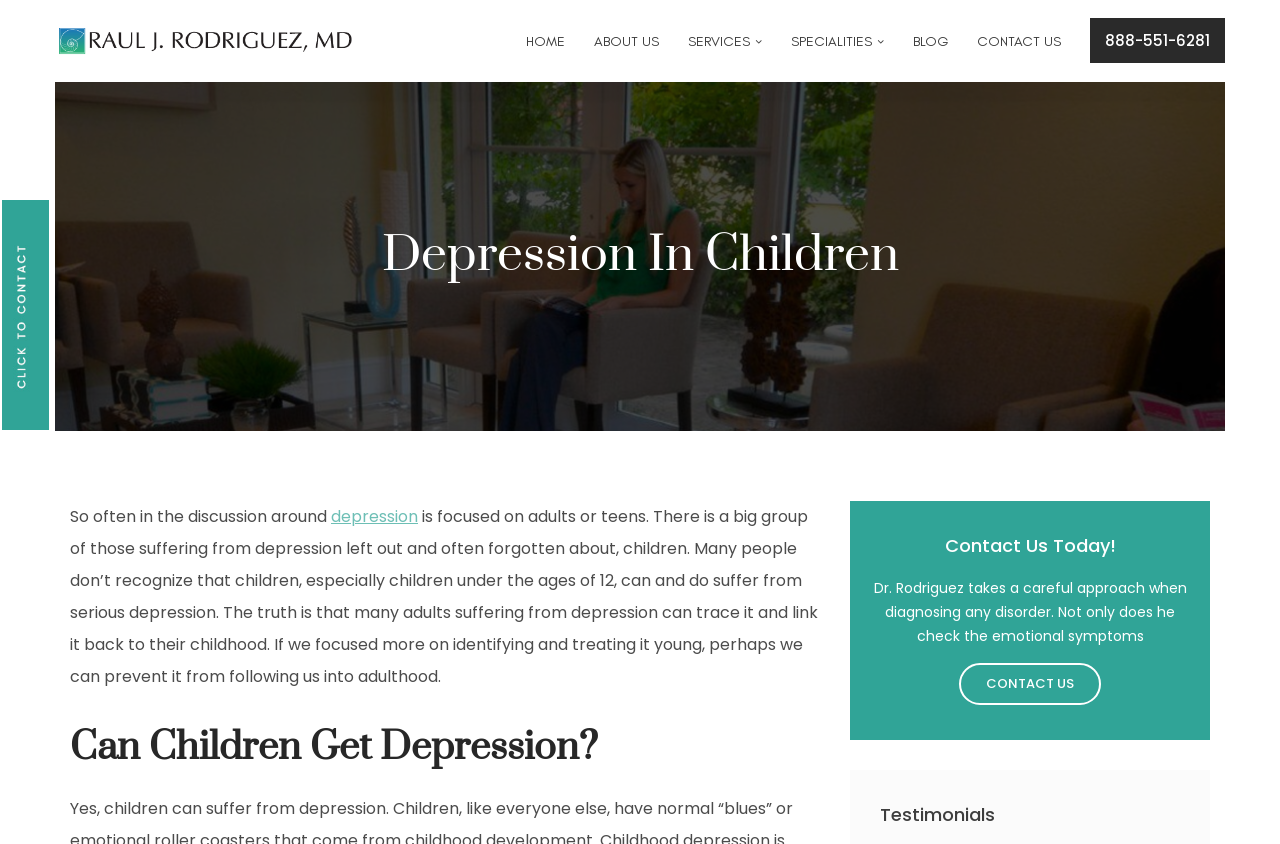What is the topic of discussion on this webpage?
Please provide a comprehensive answer based on the visual information in the image.

I determined the topic of discussion by reading the heading 'Depression In Children' and the subsequent paragraphs that discuss depression in children, its symptoms, and treatment.